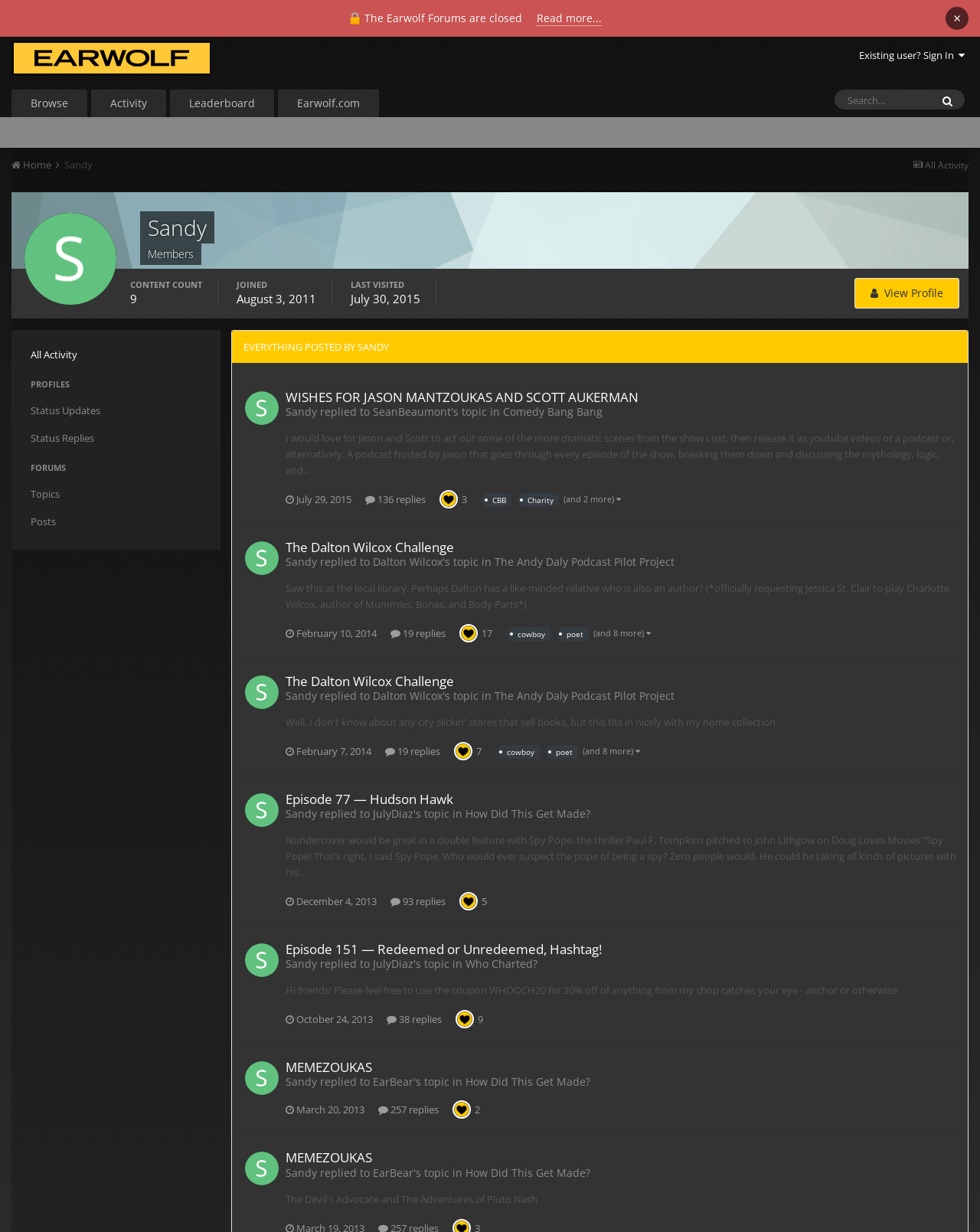What is the username of the user profile being viewed?
Please provide a comprehensive and detailed answer to the question.

The username of the user profile being viewed can be determined by looking at the heading element with the text 'Sandy' at the top of the webpage, which is likely to be the username of the user profile being viewed.